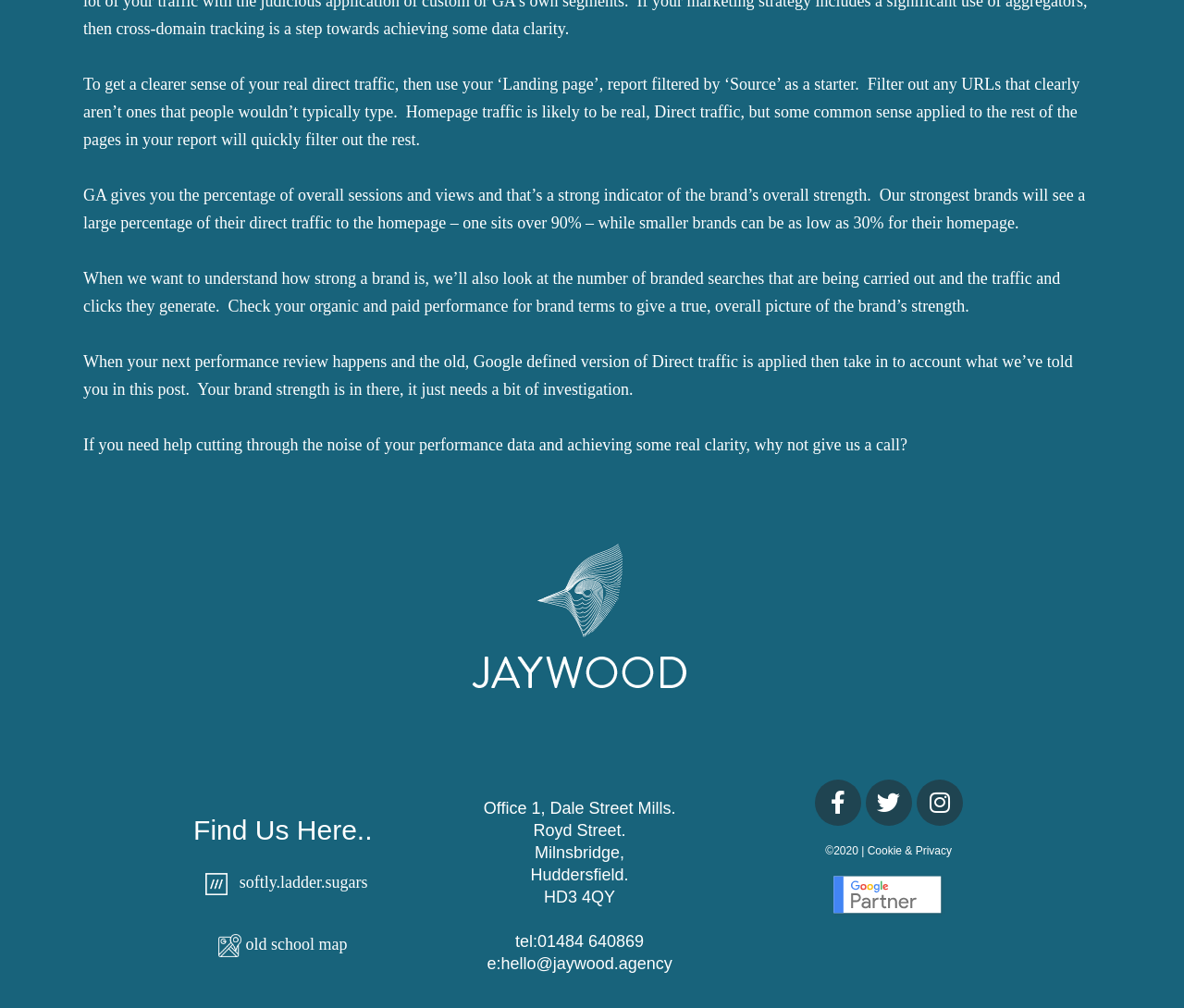What is the location of the agency's office?
Please provide a comprehensive answer based on the visual information in the image.

The agency's address is provided on the webpage, which includes the location of the office, Huddersfield, along with the postcode and other contact details.